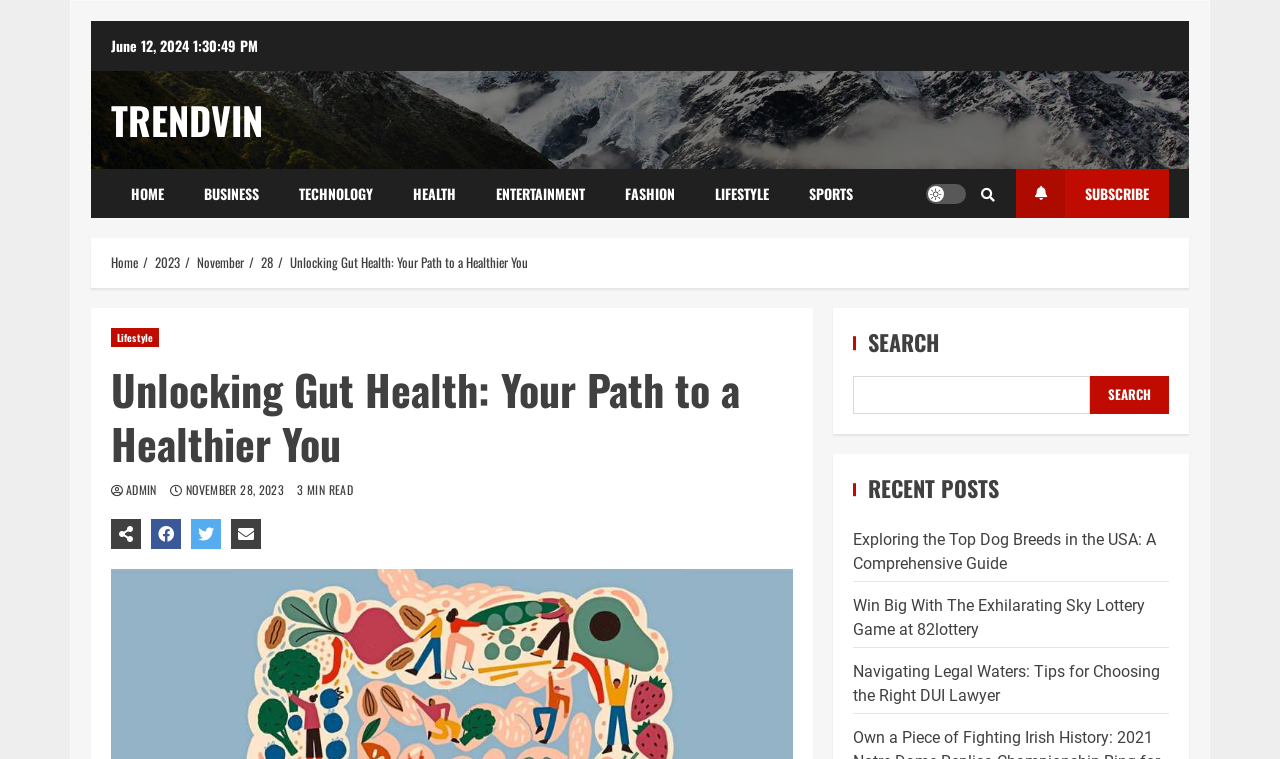How many minutes does it take to read the current article?
Please respond to the question with a detailed and informative answer.

I found the read time by looking at the section below the article title, where it says 'NOVEMBER 28, 2023' and '3 MIN READ'. The read time is 3 minutes.